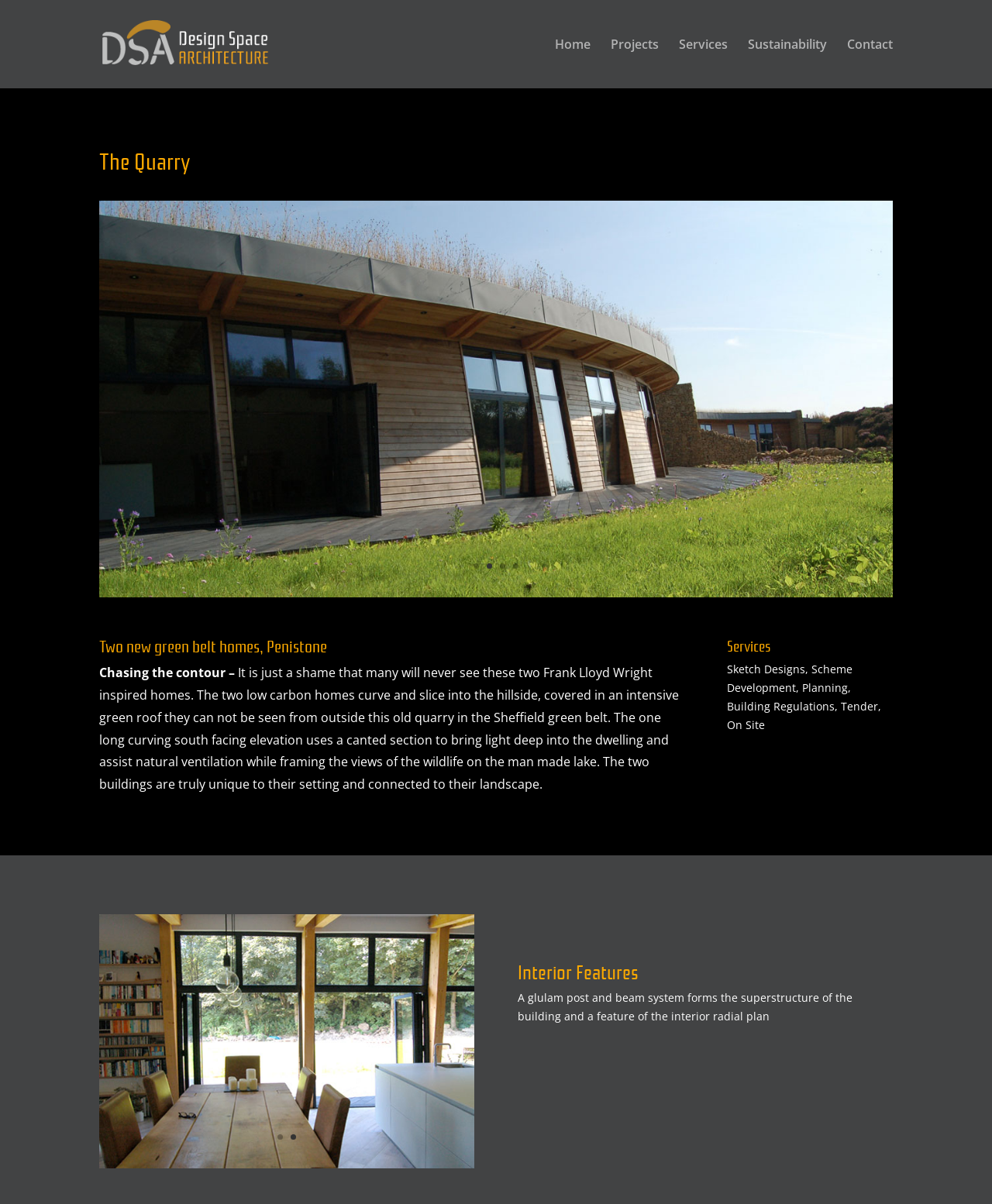Please identify the bounding box coordinates of the element's region that needs to be clicked to fulfill the following instruction: "Explore 'Interior of The Quarry'". The bounding box coordinates should consist of four float numbers between 0 and 1, i.e., [left, top, right, bottom].

[0.1, 0.961, 0.478, 0.973]